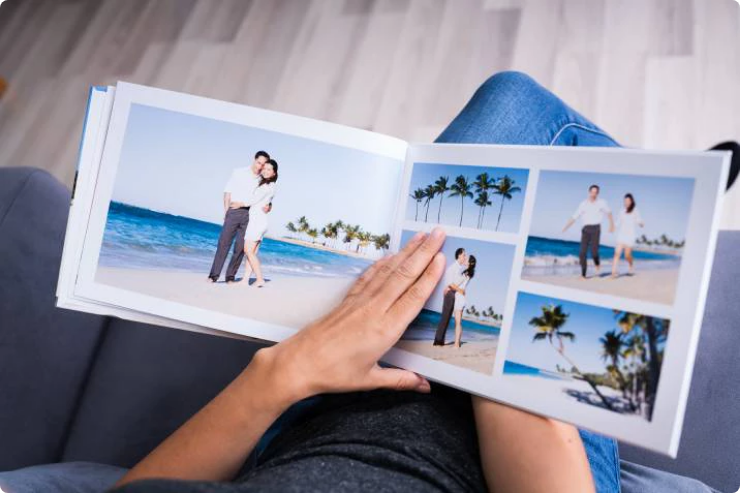What is the backdrop of the images in the photo album?
Please provide a comprehensive and detailed answer to the question.

The images in the photo album feature a stunning coastal backdrop, with palm trees dotting the horizon and soft waves gently lapping at the shore, creating a picturesque scene.